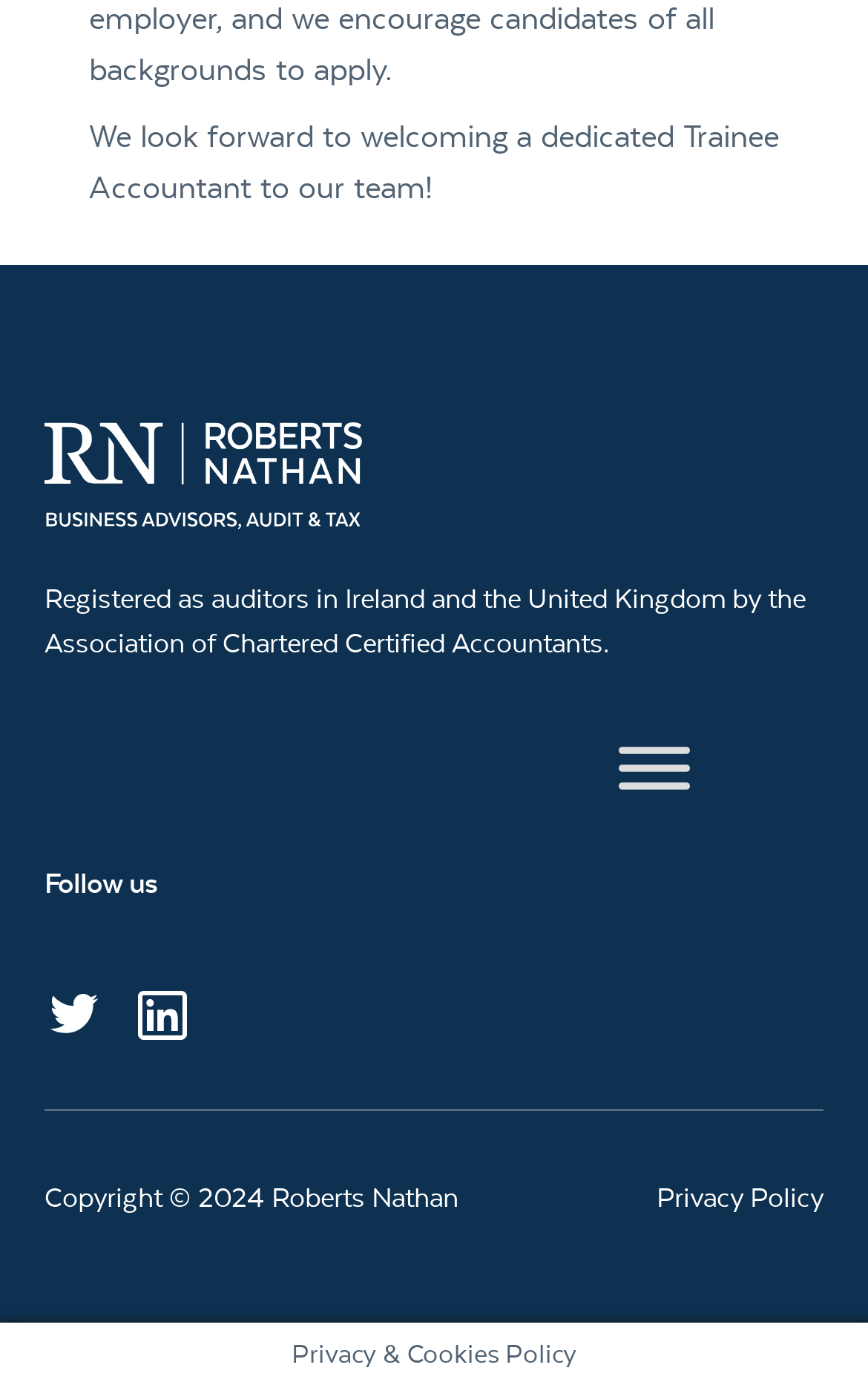What is the company's profession?
Refer to the image and provide a concise answer in one word or phrase.

Accountant